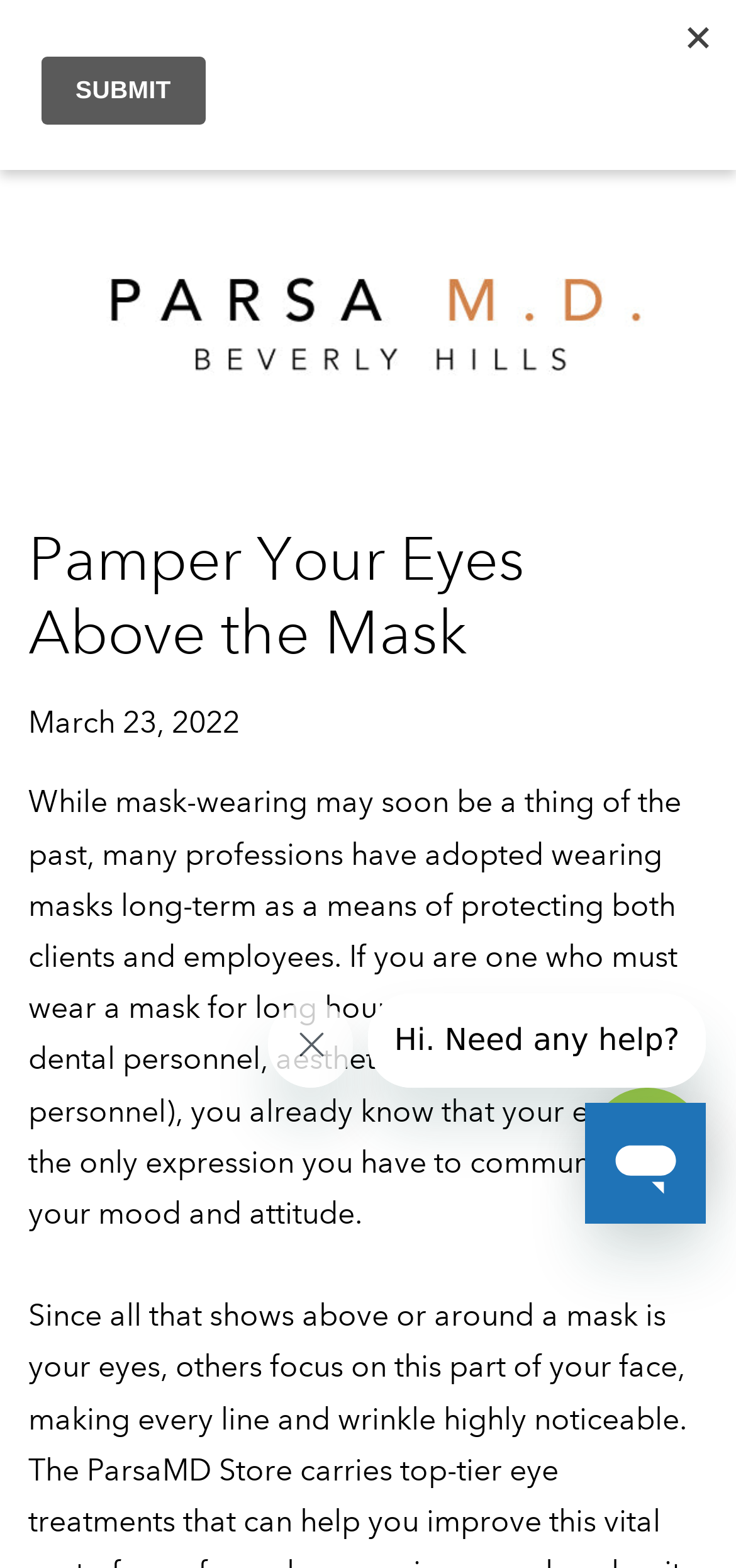Is there a call-to-action button on the webpage?
Please answer the question with a detailed and comprehensive explanation.

I found a button element with the text 'Shop Parsa MD' which is likely a call-to-action button, encouraging users to shop or take some action.